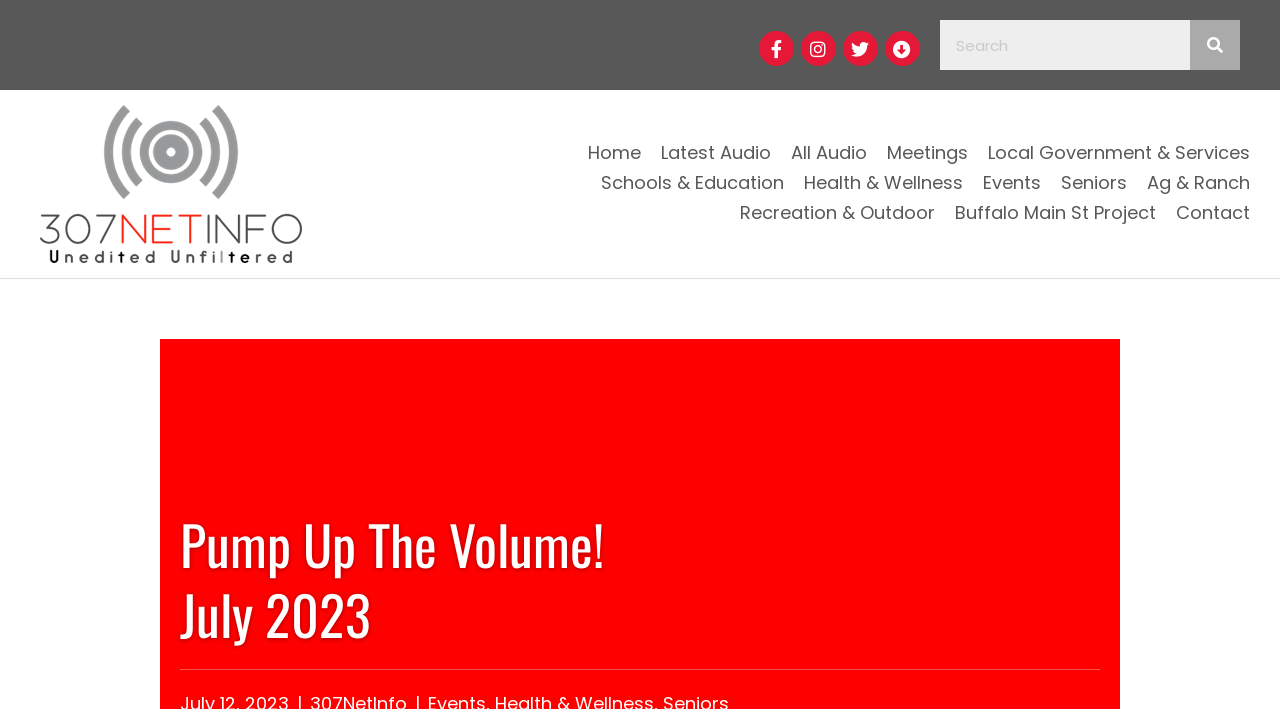Please identify the bounding box coordinates of the area that needs to be clicked to fulfill the following instruction: "Visit Facebook page."

[0.593, 0.044, 0.62, 0.093]